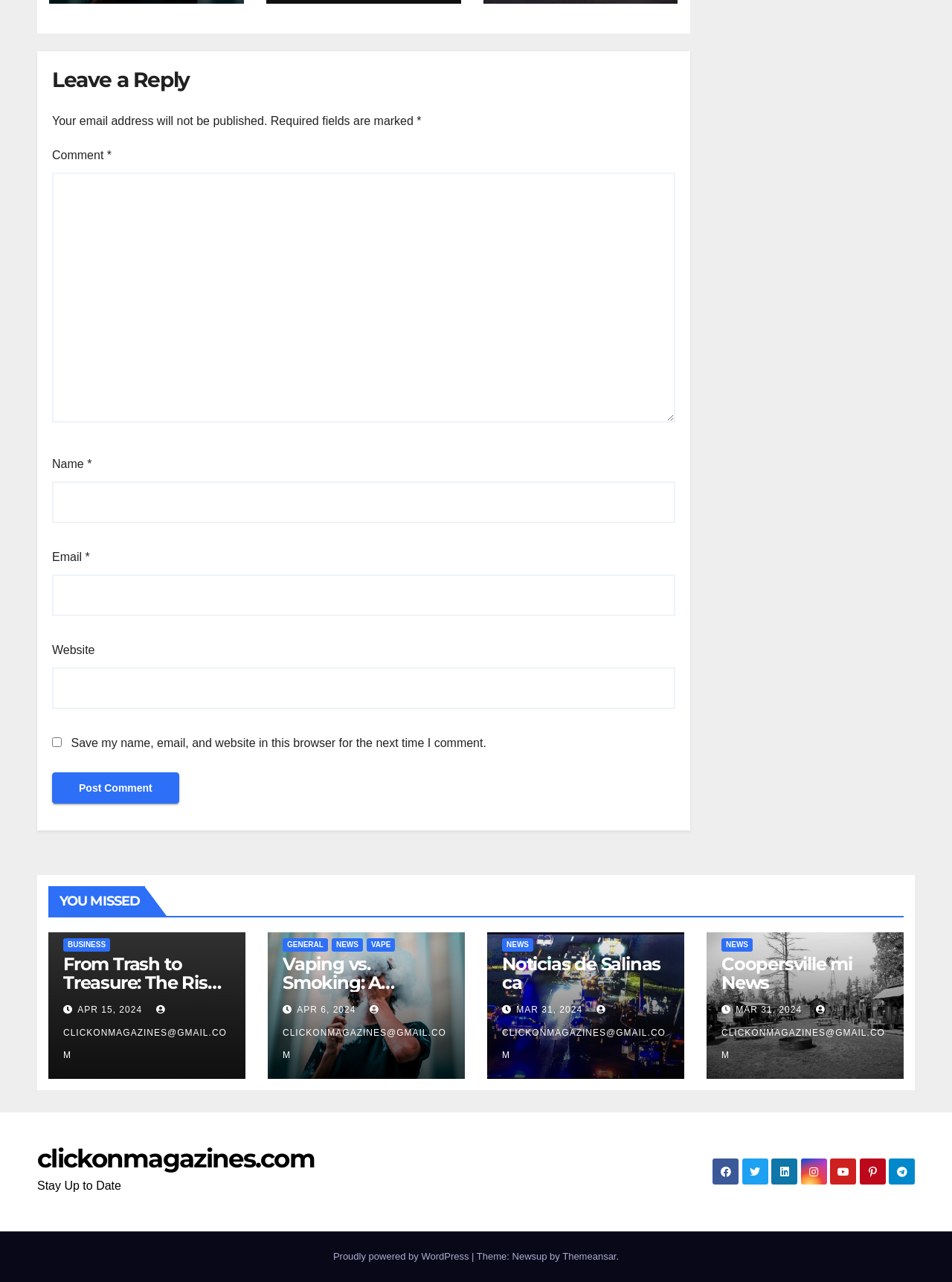Answer the following in one word or a short phrase: 
What is the purpose of the button labeled 'Post Comment'?

Submit a comment